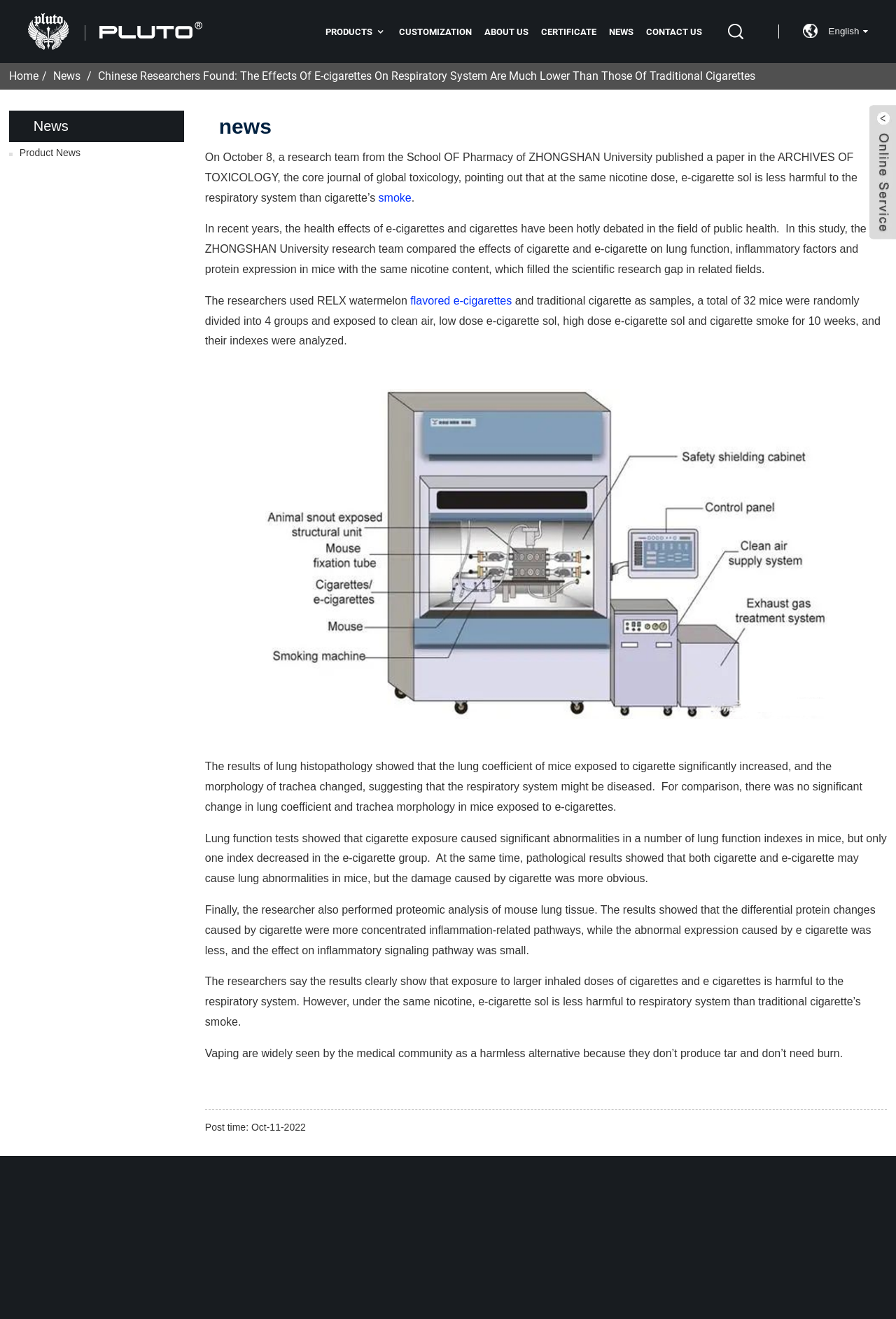Identify the bounding box coordinates for the UI element described as: "Contact Us".

[0.721, 0.012, 0.783, 0.036]